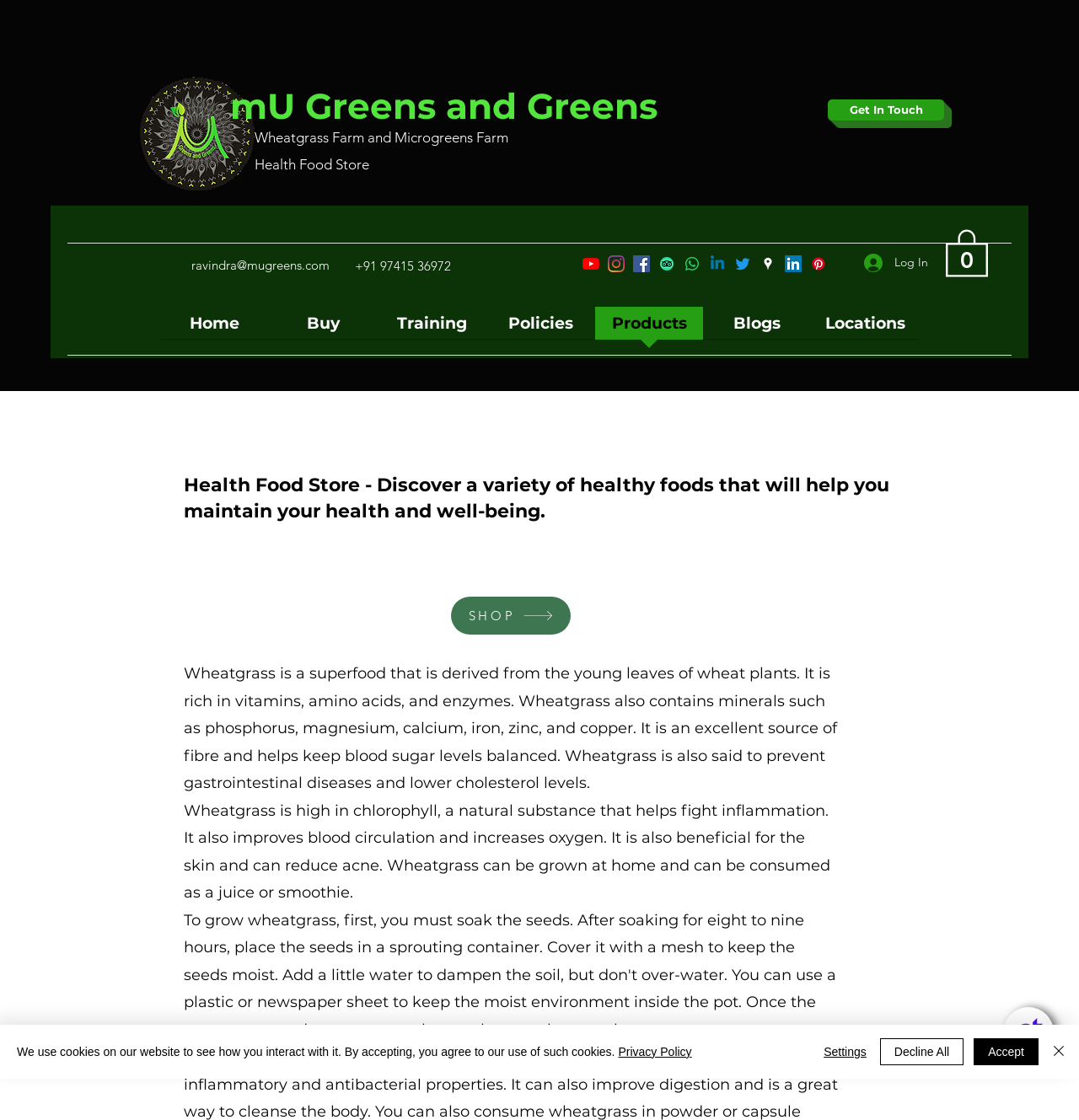Please identify the bounding box coordinates of the element I should click to complete this instruction: 'Shop for wheatgrass products'. The coordinates should be given as four float numbers between 0 and 1, like this: [left, top, right, bottom].

[0.418, 0.533, 0.529, 0.567]